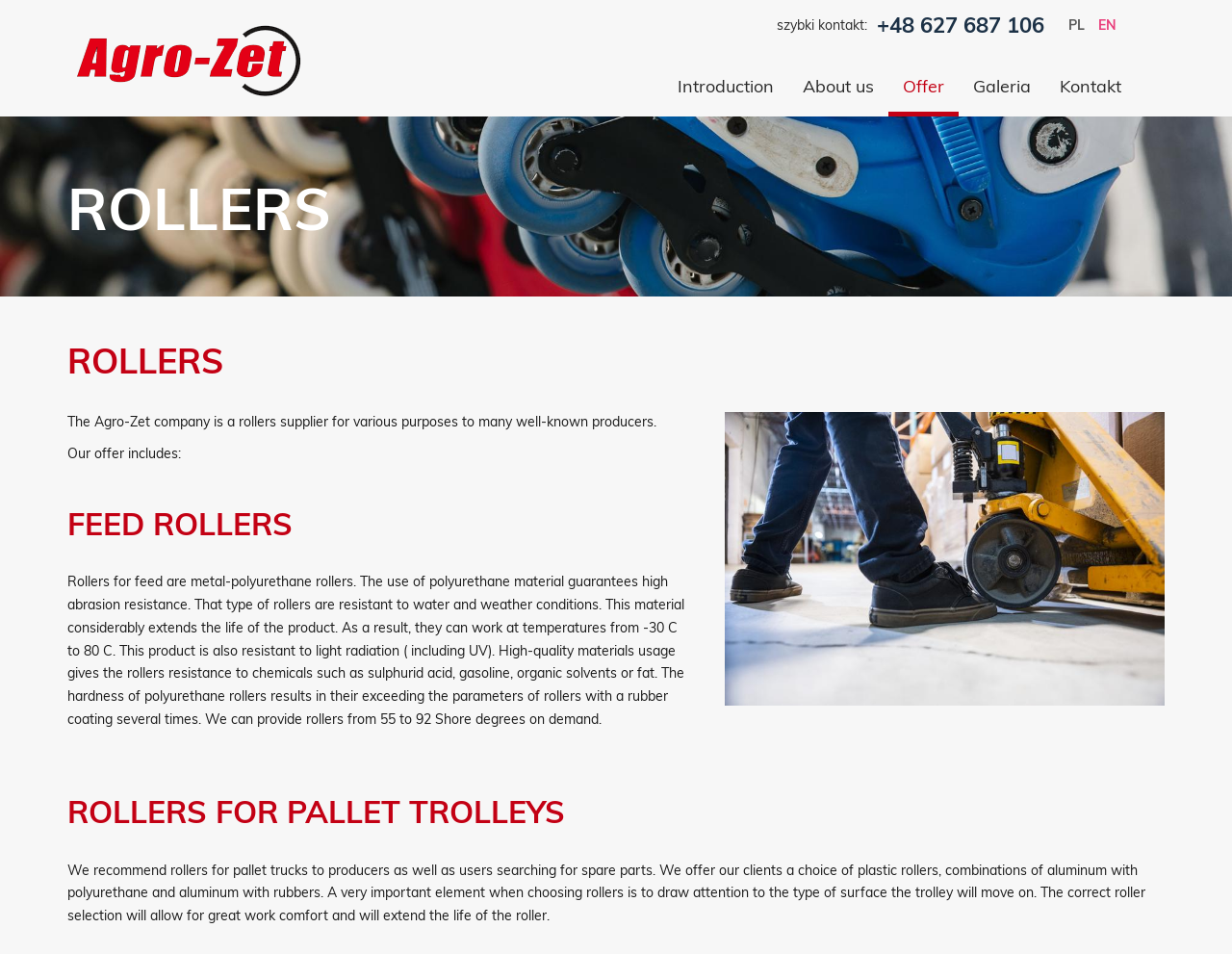Deliver a detailed narrative of the webpage's visual and textual elements.

The webpage is about a company that produces and supplies various types of rollers, wheels, and accessories for different industries. At the top left corner, there is a logo image with a link to the homepage. Next to the logo, there is a quick contact section with a phone number and language selection options.

Below the logo, there is a horizontal navigation menu with links to different sections of the website, including Introduction, About us, Offer, Galeria, and Kontakt.

The main content of the webpage is divided into sections, each with a heading and descriptive text. The first section is about rollers, with a large banner image spanning the entire width of the page. The heading "ROLLERS" is prominent, and below it, there is a brief introduction to the company's roller supply business.

The next section is about feed rollers, with a heading "FEED ROLLERS" and a detailed description of the product's features, including its material, resistance to various conditions, and temperature range. There is also an image of the product.

The third section is about rollers for pallet trolleys, with a heading "ROLLERS FOR PALLET TROLLEYS" and a description of the different types of rollers available, including plastic, aluminum with polyurethane, and aluminum with rubber. The text also advises on the importance of choosing the right roller for the surface it will be used on.

Overall, the webpage provides a clear and detailed overview of the company's products and services, with a focus on rollers and their applications.